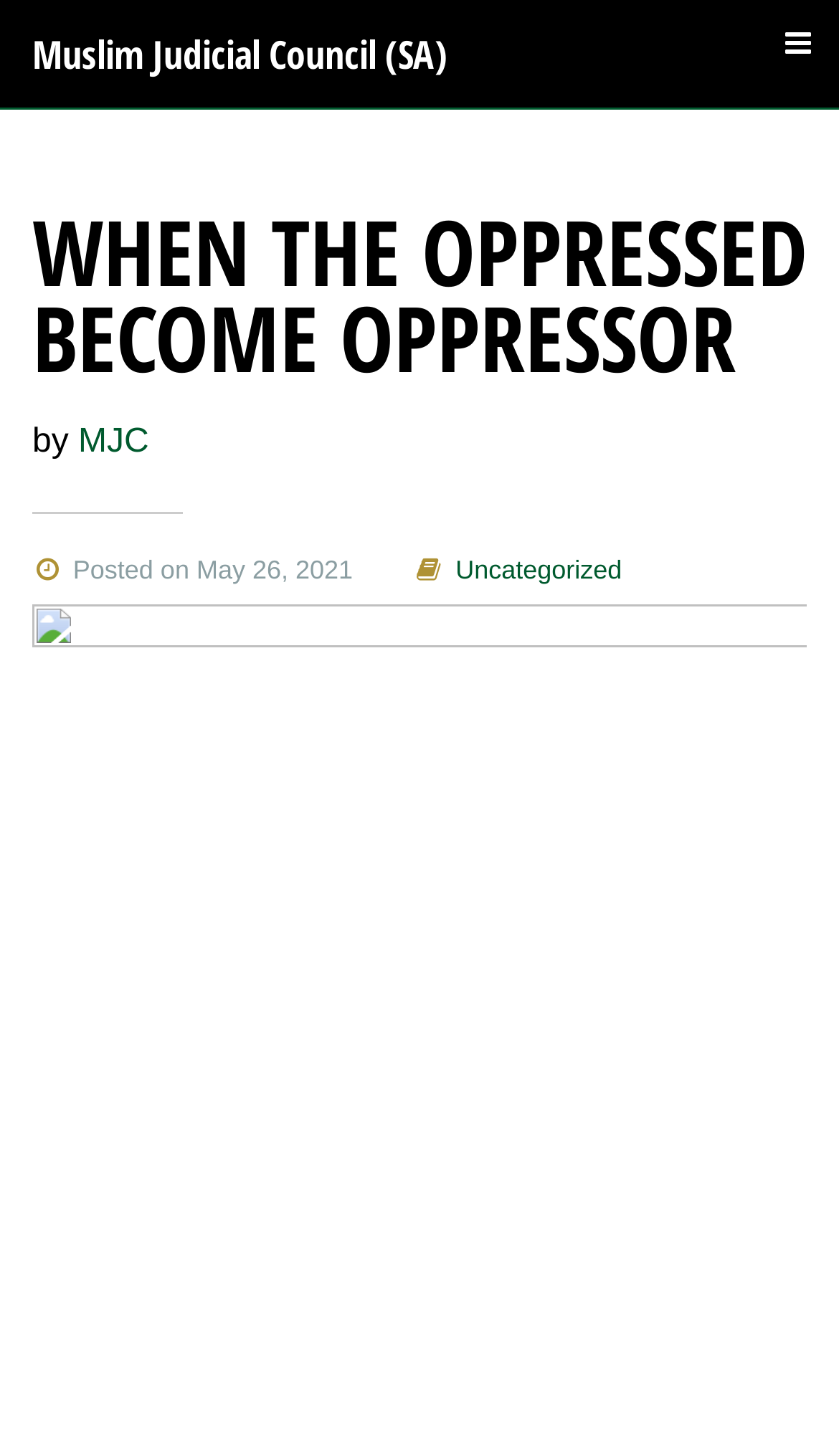What is the date of the post?
Please craft a detailed and exhaustive response to the question.

I found the date of the post by looking at the text 'Posted on May 26, 2021' which is located below the title of the article.